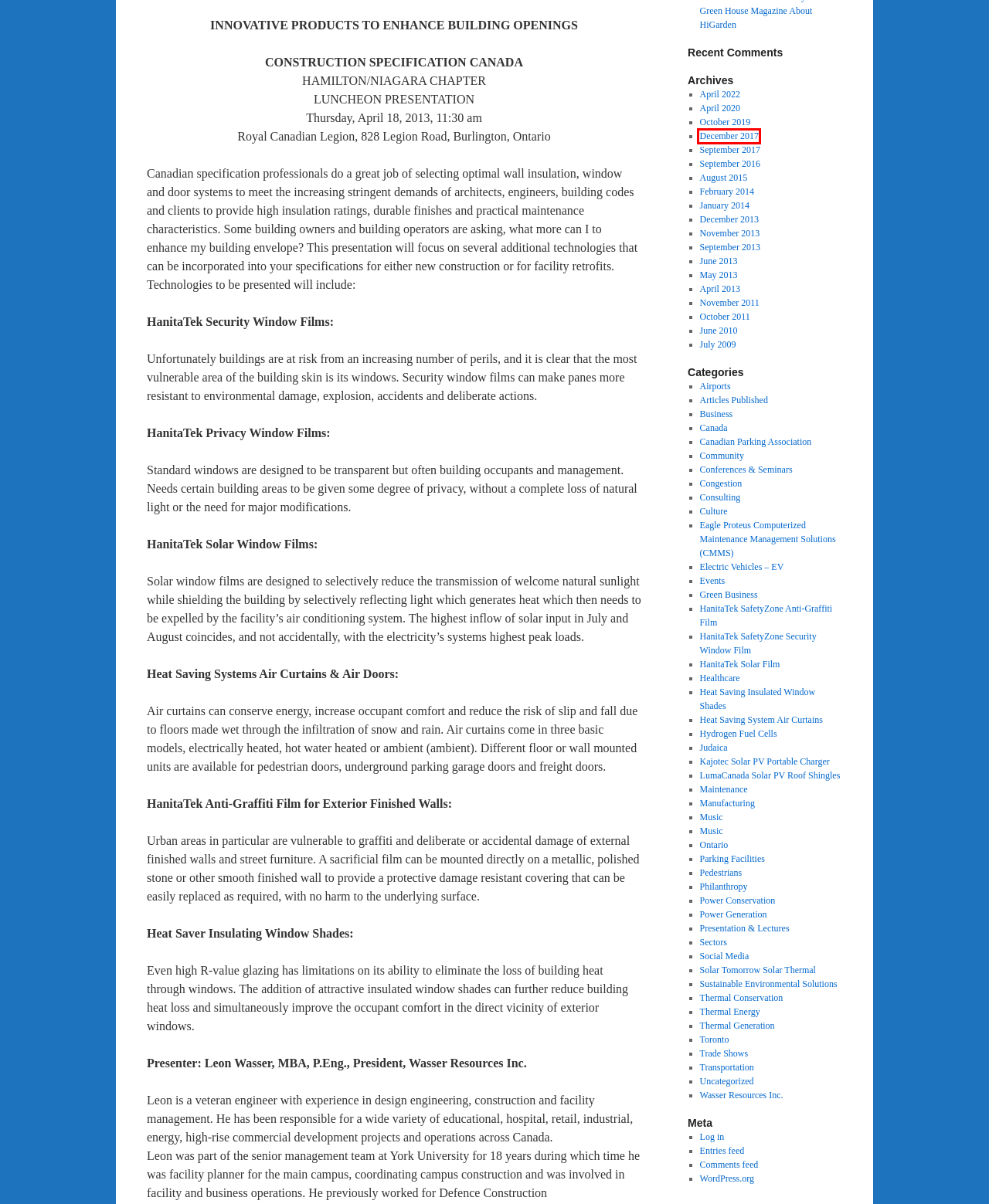Given a webpage screenshot with a red bounding box around a UI element, choose the webpage description that best matches the new webpage after clicking the element within the bounding box. Here are the candidates:
A. Maintenance | Leon Wasser MBA, P.Eng.
B. October 1, 2019 | Leon Wasser MBA, P.Eng.
C. November 1, 2013 | Leon Wasser MBA, P.Eng.
D. Canada | Leon Wasser MBA, P.Eng.
E. May 1, 2013 | Leon Wasser MBA, P.Eng.
F. December 1, 2017 | Leon Wasser MBA, P.Eng.
G. April 1, 2020 | Leon Wasser MBA, P.Eng.
H. Electric Vehicles - EV | Leon Wasser MBA, P.Eng.

F